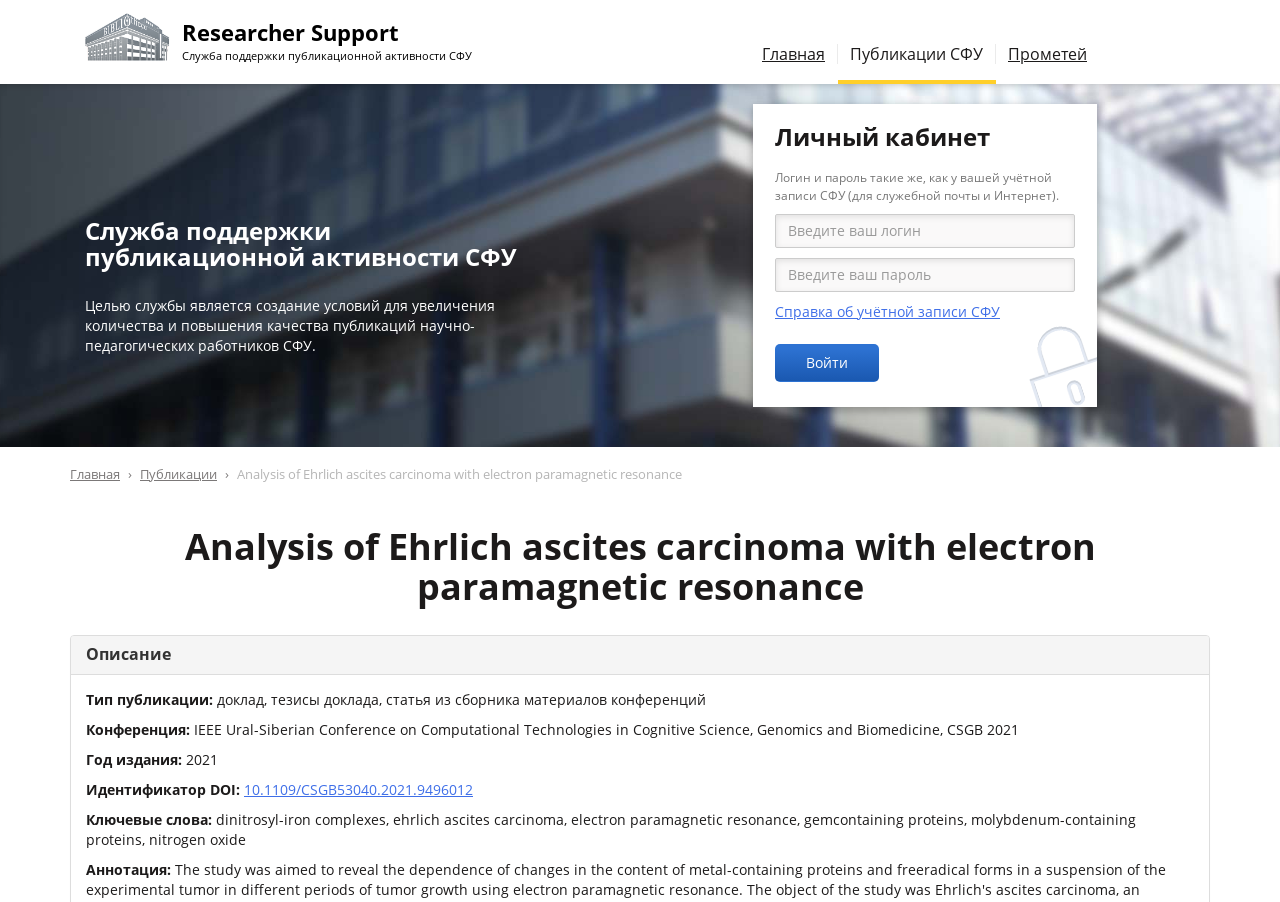From the webpage screenshot, identify the region described by Публикации СФУ. Provide the bounding box coordinates as (top-left x, top-left y, bottom-right x, bottom-right y), with each value being a floating point number between 0 and 1.

[0.655, 0.049, 0.778, 0.071]